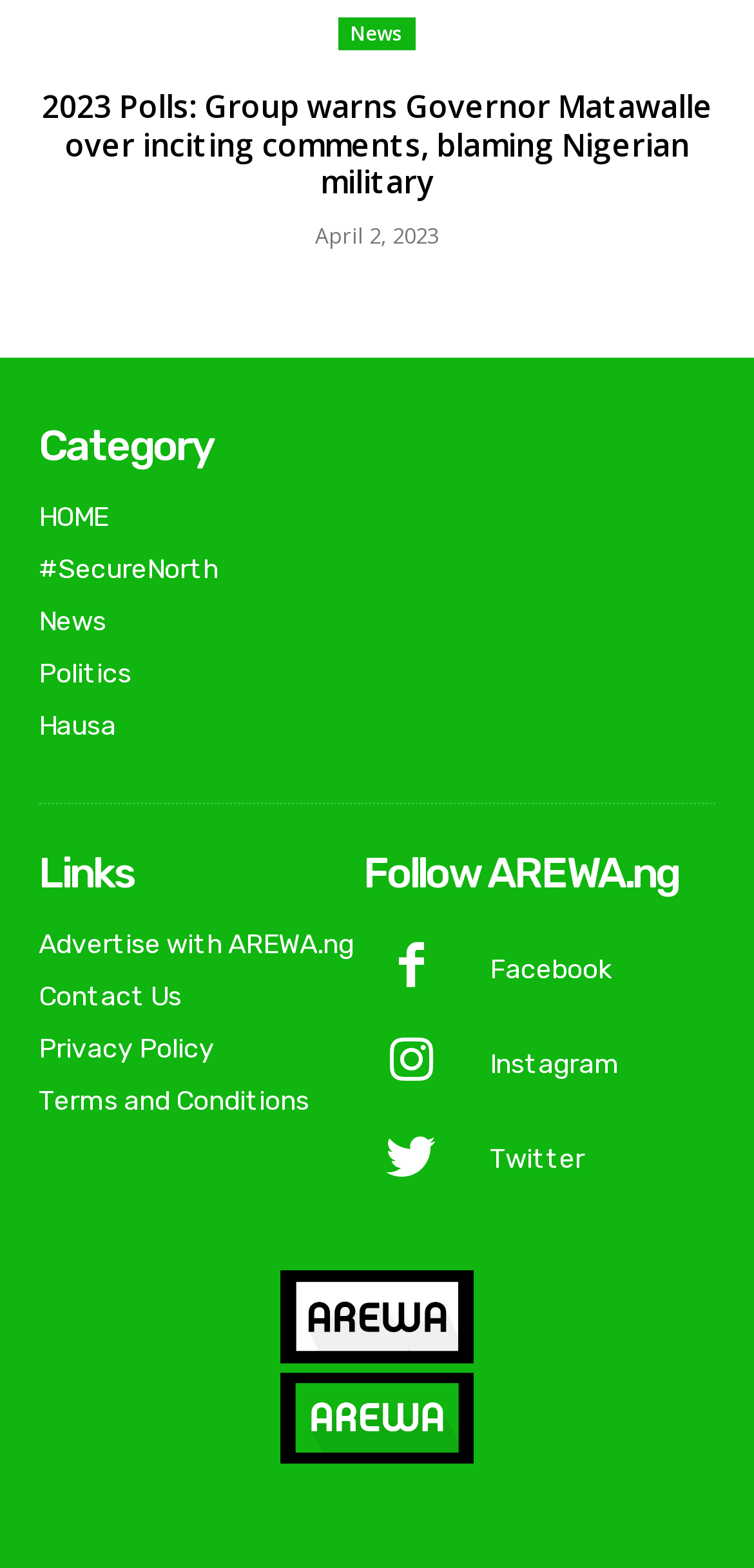Please indicate the bounding box coordinates for the clickable area to complete the following task: "View the spot image". The coordinates should be specified as four float numbers between 0 and 1, i.e., [left, top, right, bottom].

[0.372, 0.81, 0.628, 0.934]